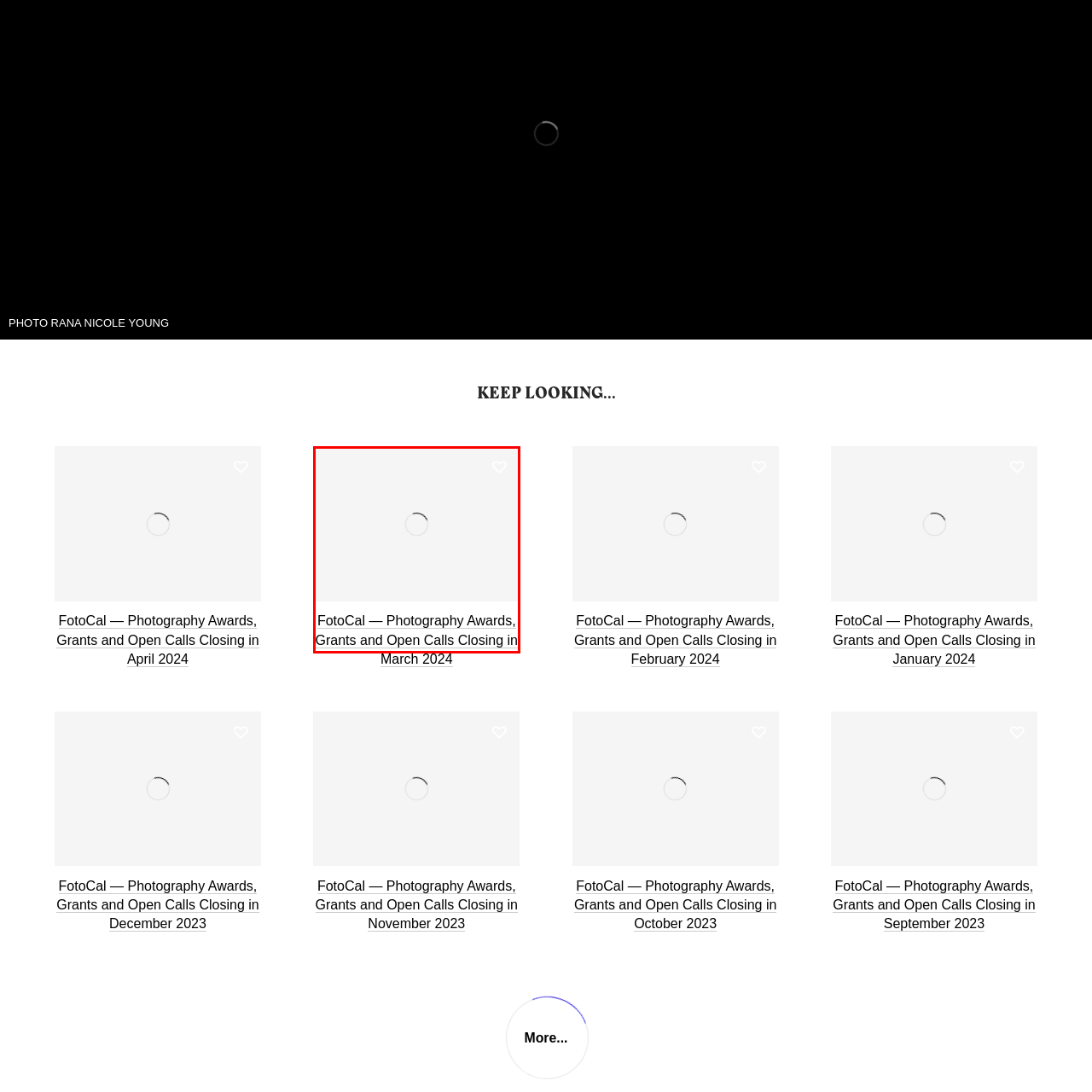What is the design style of the webpage?
Look closely at the part of the image outlined in red and give a one-word or short phrase answer.

Minimalistic